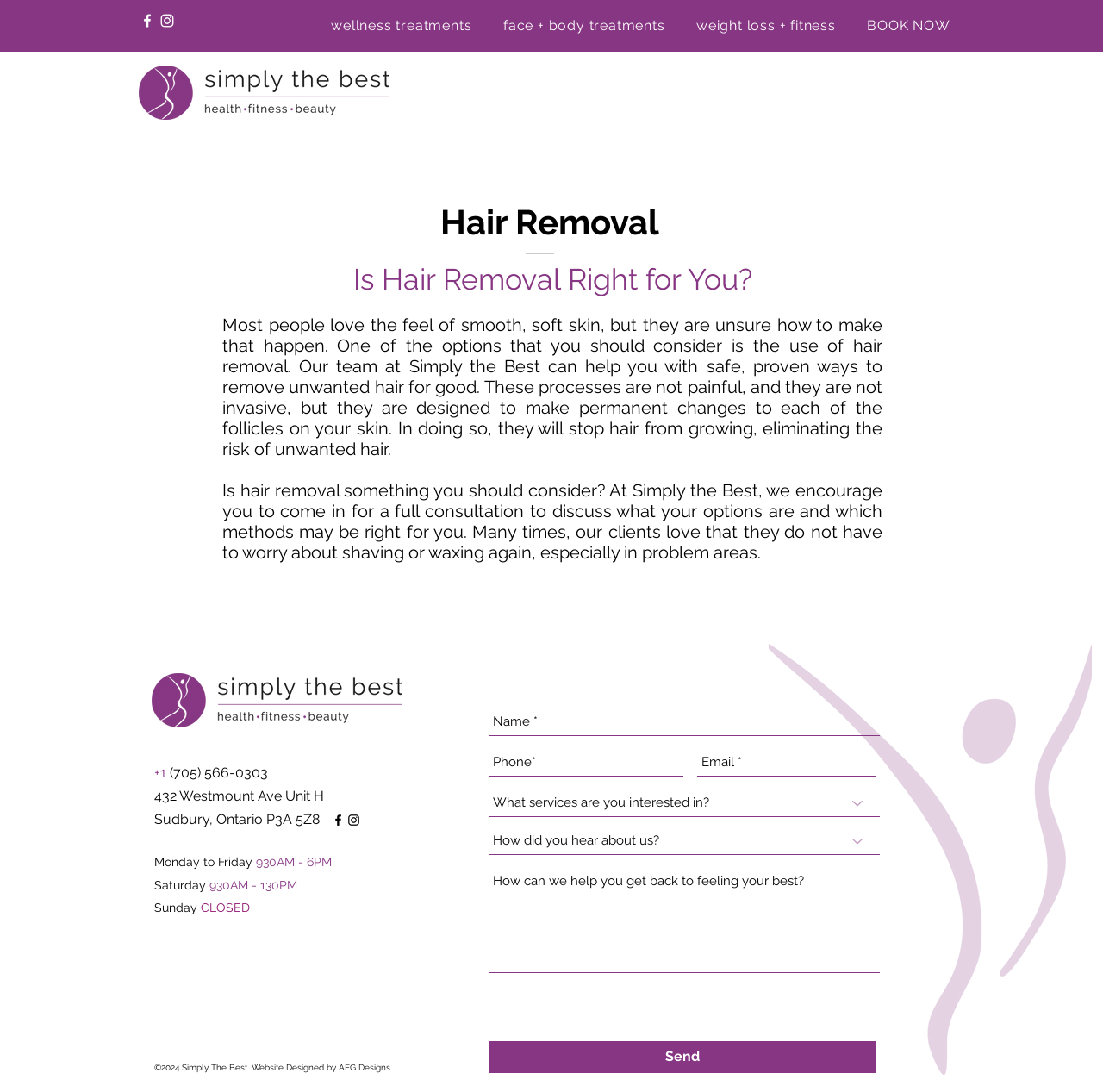Extract the bounding box coordinates for the UI element described by the text: "Send". The coordinates should be in the form of [left, top, right, bottom] with values between 0 and 1.

[0.443, 0.953, 0.795, 0.983]